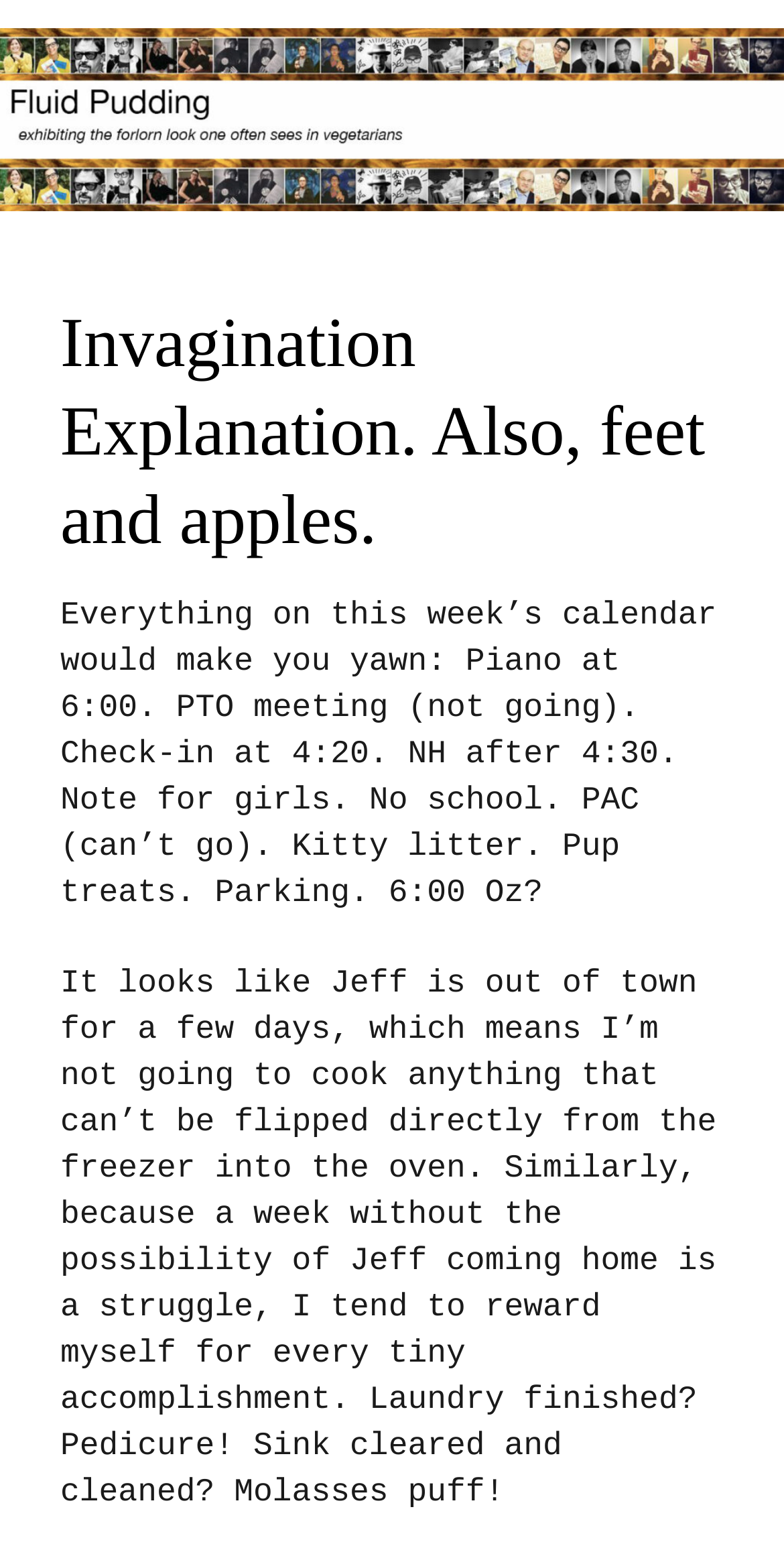What is mentioned as a task to be done at 4:20?
Please give a detailed answer to the question using the information shown in the image.

I found the answer by examining the text content of the first StaticText element, which lists the events on this week's calendar. According to the text, there is a check-in scheduled at 4:20.